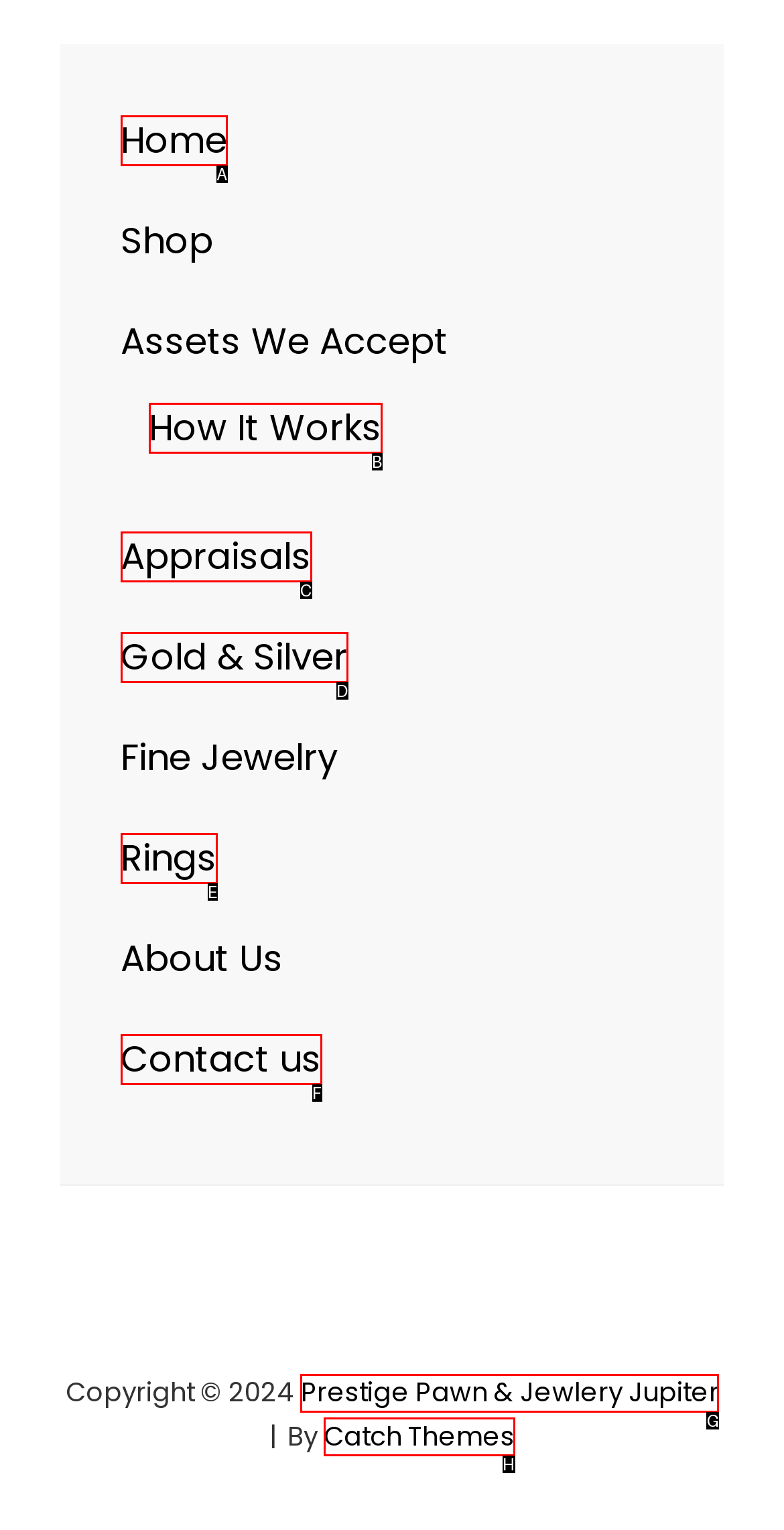Identify the HTML element that best matches the description: Prestige Pawn & Jewlery Jupiter. Provide your answer by selecting the corresponding letter from the given options.

G